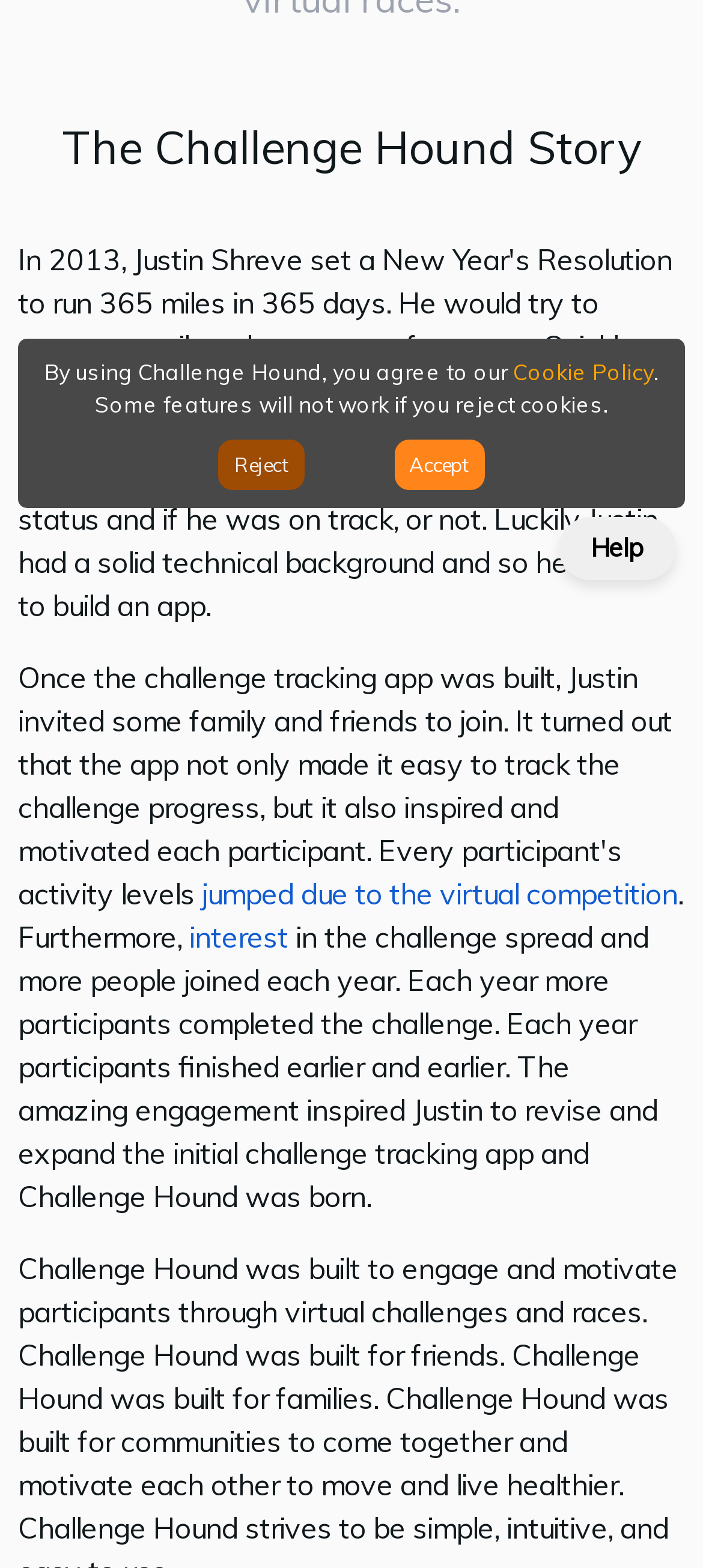Find the bounding box coordinates for the UI element that matches this description: "Accept".

[0.56, 0.28, 0.689, 0.313]